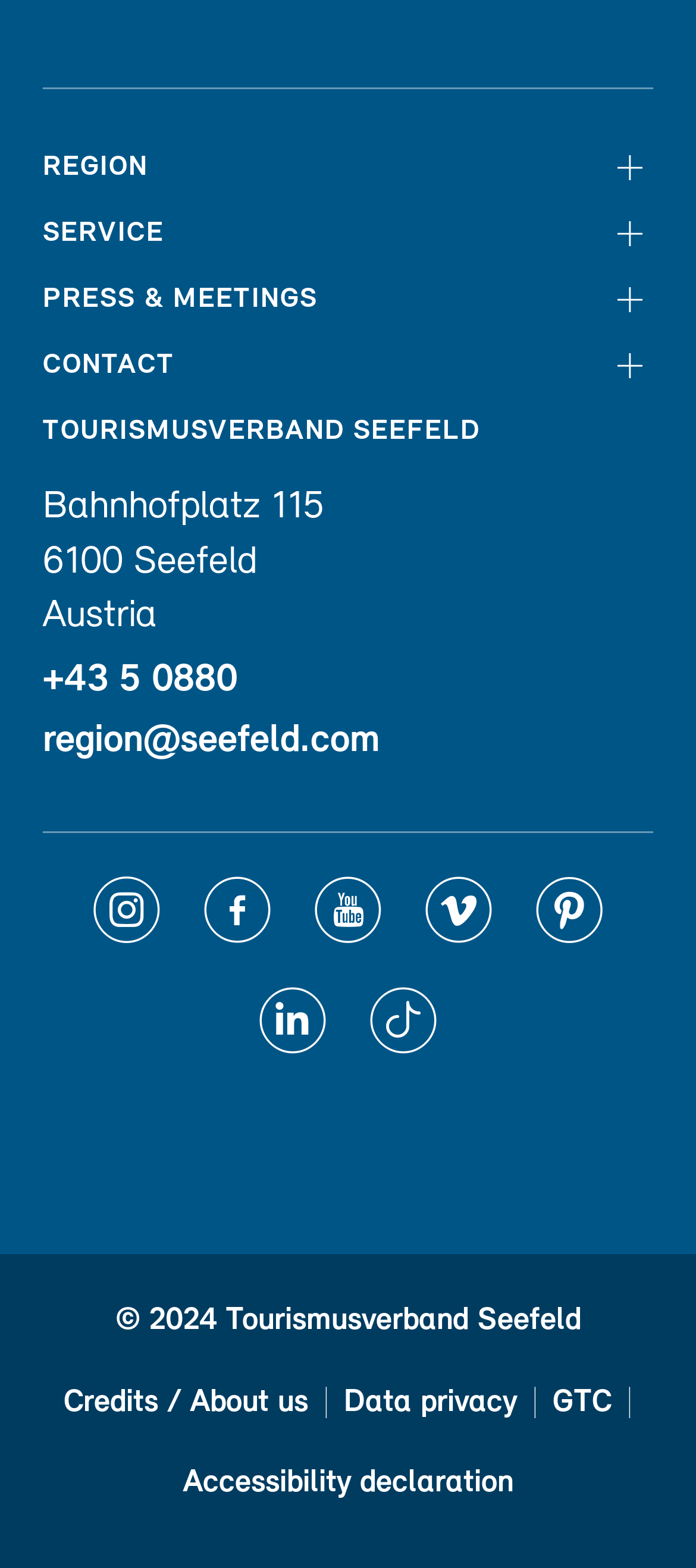Locate the bounding box coordinates of the element's region that should be clicked to carry out the following instruction: "View credits and about us". The coordinates need to be four float numbers between 0 and 1, i.e., [left, top, right, bottom].

[0.091, 0.871, 0.442, 0.922]